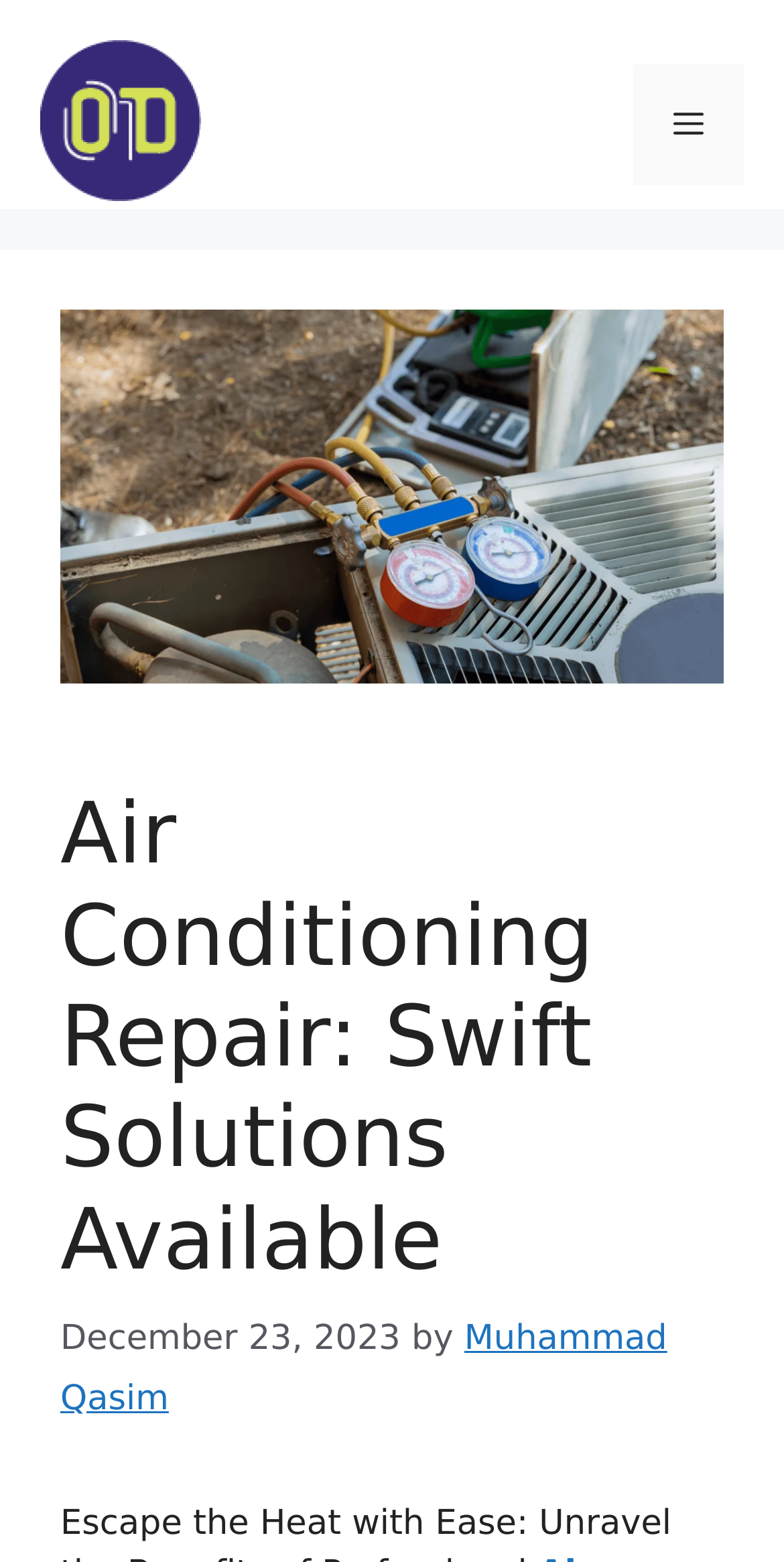Offer a meticulous description of the webpage's structure and content.

The webpage is about air conditioning repair services, with a focus on providing quick and reliable solutions for a comfortable home. At the top of the page, there is a banner that spans the entire width, containing a link to "Online Demand" with an accompanying image. To the right of the banner, there is a navigation menu toggle button labeled "Menu" that, when expanded, controls the primary menu.

Below the banner, there is a large image that takes up most of the page's width, with a heading that reads "Air Conditioning Repair: Swift Solutions Available" positioned on top of it. The heading is followed by a timestamp indicating the date "December 23, 2023", along with the author's name "Muhammad Qasim" in a smaller text.

The overall layout of the page is clean, with a clear hierarchy of elements and ample whitespace to separate the different sections. The use of images and headings helps to break up the text and create a visually appealing design.